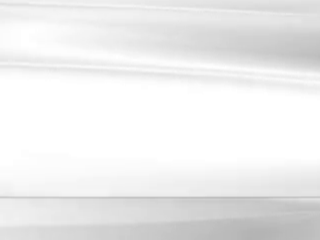What is mounted on the wall in the laundry room?
Answer the question in as much detail as possible.

The caption states that the laundry room has a 'mounted ironing board for convenience', indicating that an ironing board is mounted on the wall.